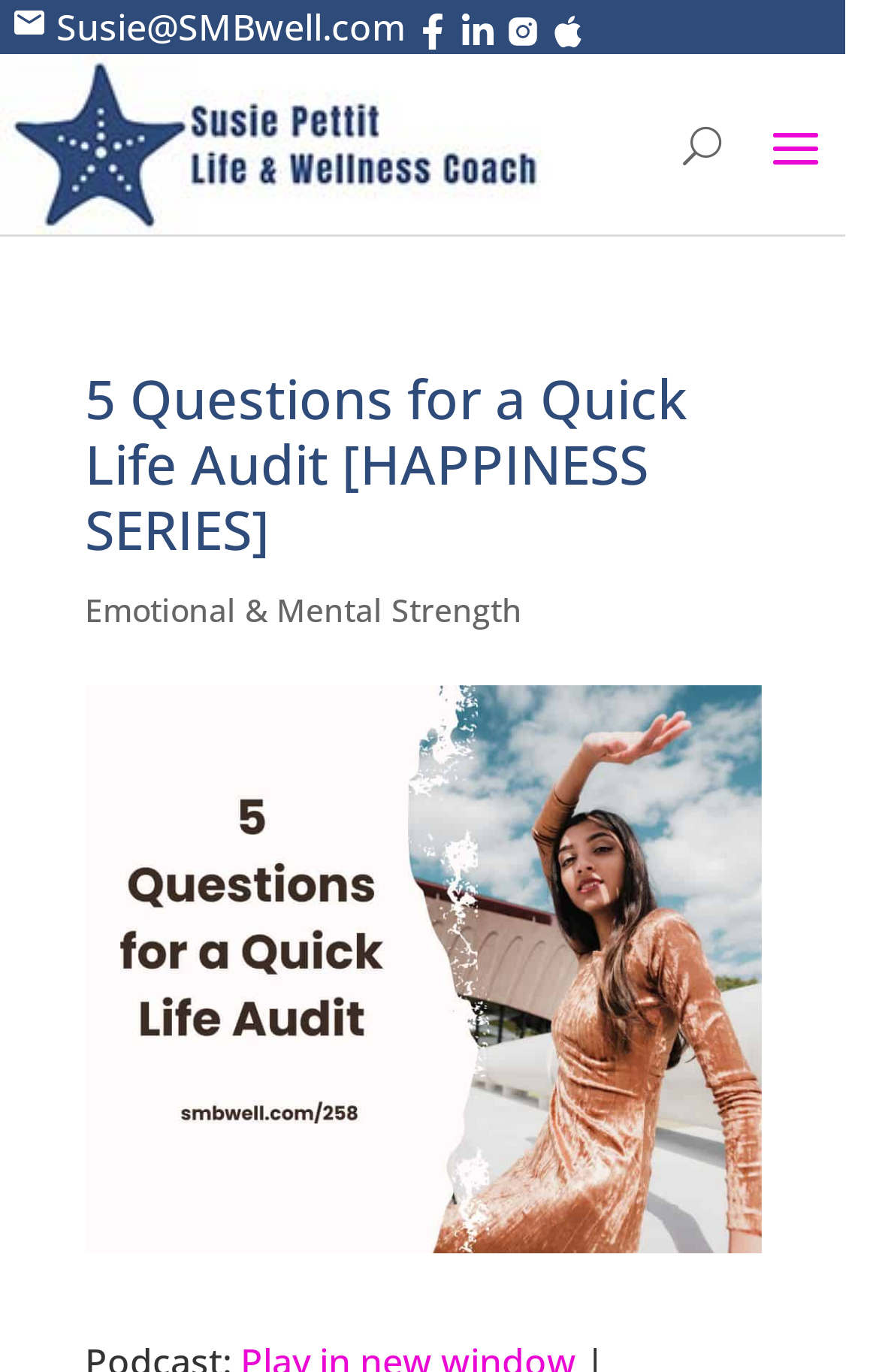Could you specify the bounding box coordinates for the clickable section to complete the following instruction: "Click the 'Close' button"?

[0.814, 0.0, 0.95, 0.049]